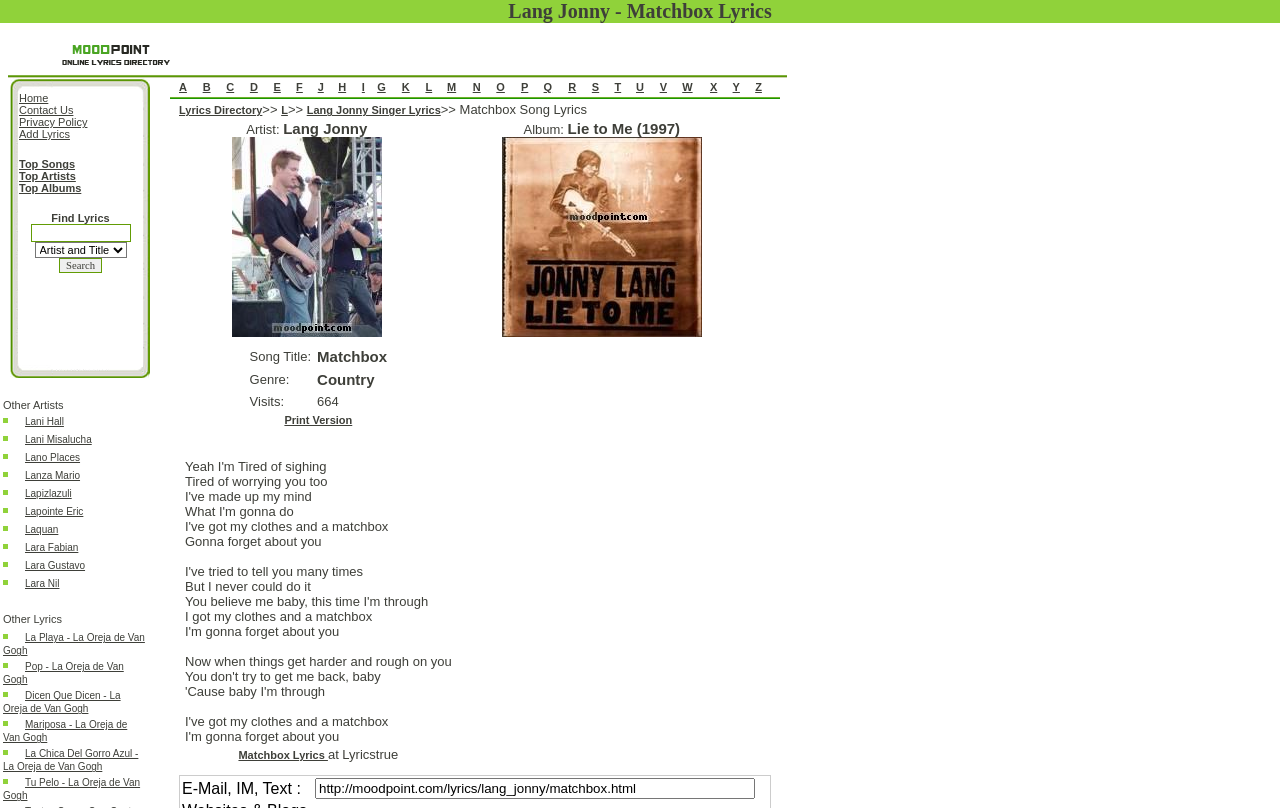What is the album name?
Using the image as a reference, answer the question with a short word or phrase.

Lie to Me